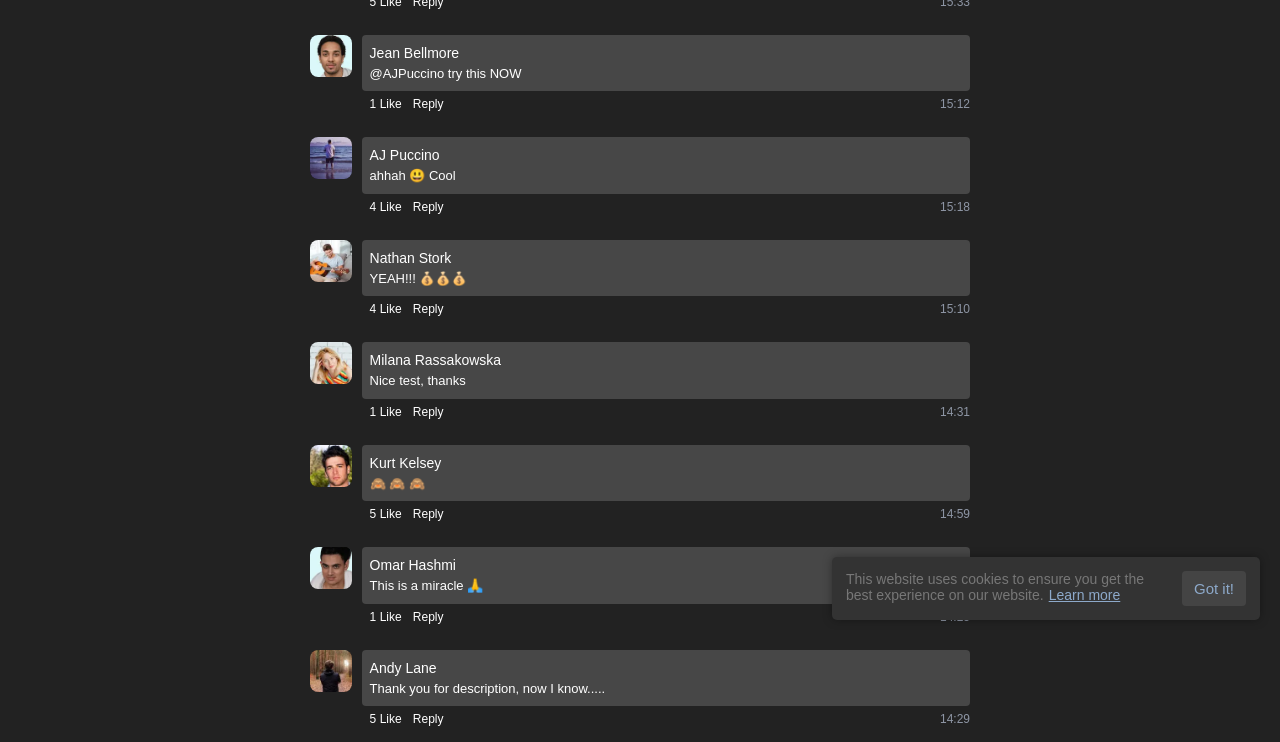Using the element description: "Got it!", determine the bounding box coordinates for the specified UI element. The coordinates should be four float numbers between 0 and 1, [left, top, right, bottom].

[0.923, 0.77, 0.973, 0.817]